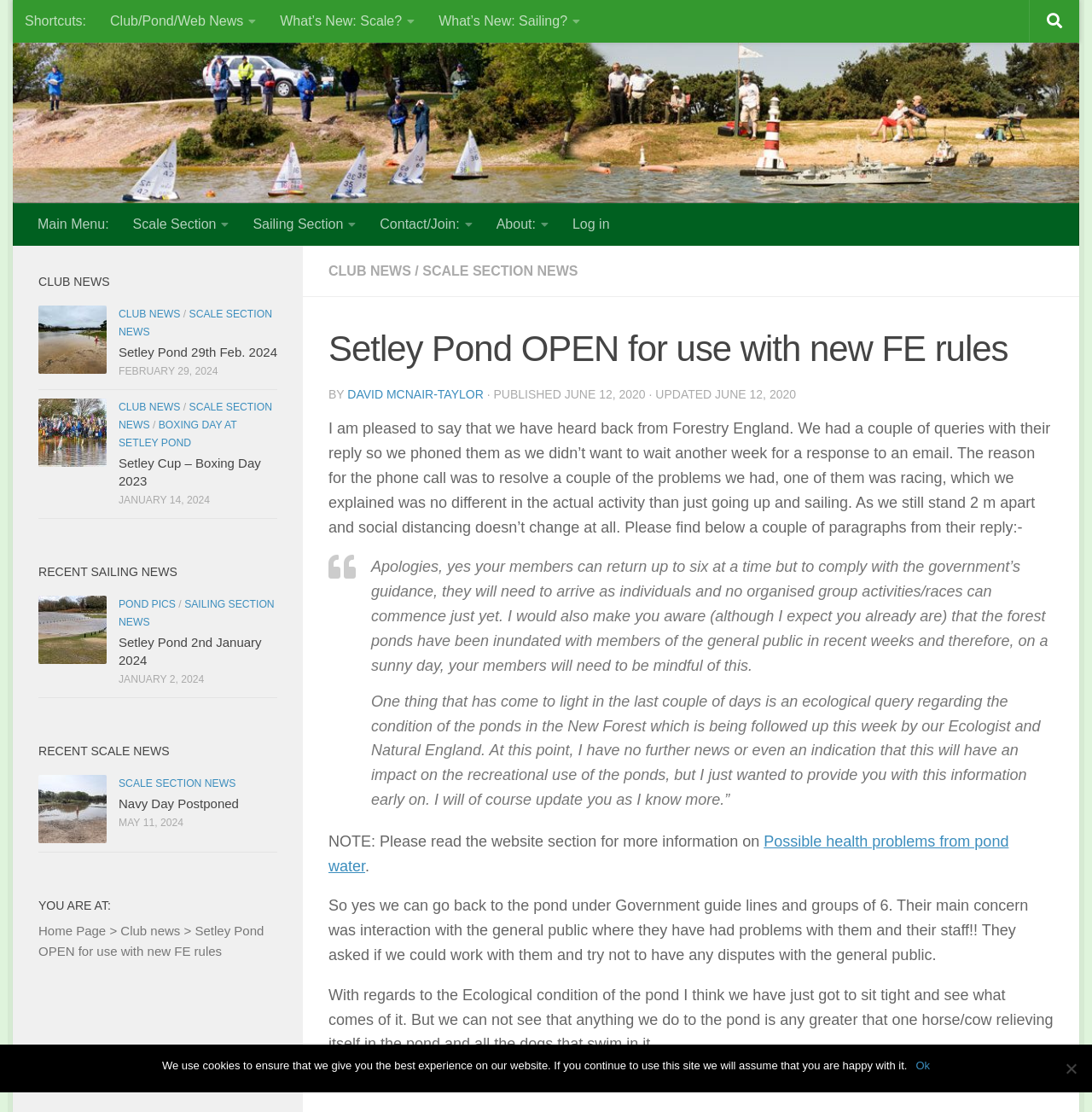Locate the bounding box coordinates of the element you need to click to accomplish the task described by this instruction: "Click the 'Skip to content' link".

[0.015, 0.003, 0.141, 0.039]